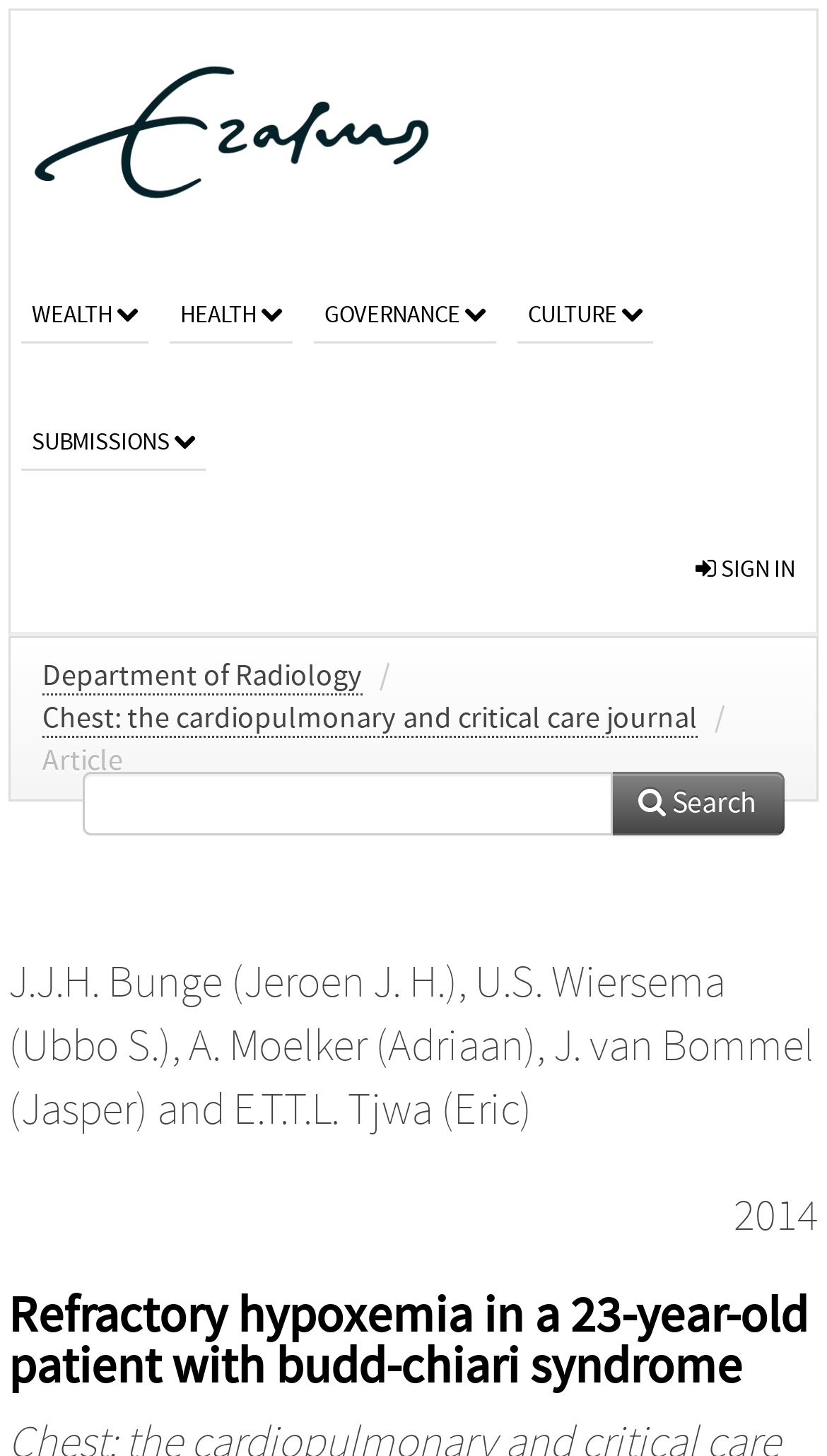Give the bounding box coordinates for the element described as: "Department of Radiology".

[0.051, 0.453, 0.438, 0.477]